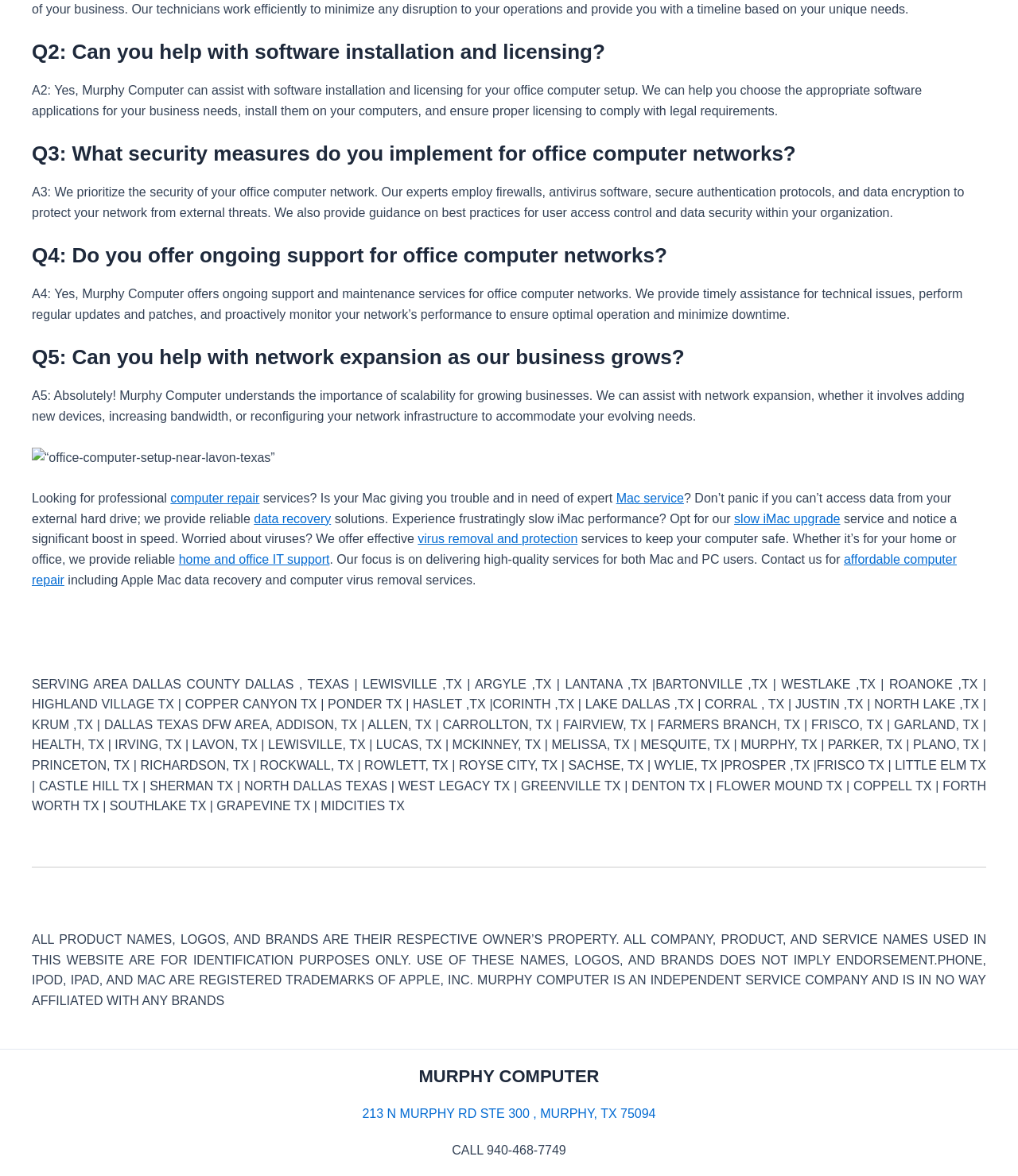Refer to the image and offer a detailed explanation in response to the question: What services does Murphy Computer offer?

Based on the webpage, Murphy Computer offers various services including software installation and licensing, security measures for office computer networks, ongoing support and maintenance, network expansion, and more. These services are mentioned in the Q&A section of the webpage.